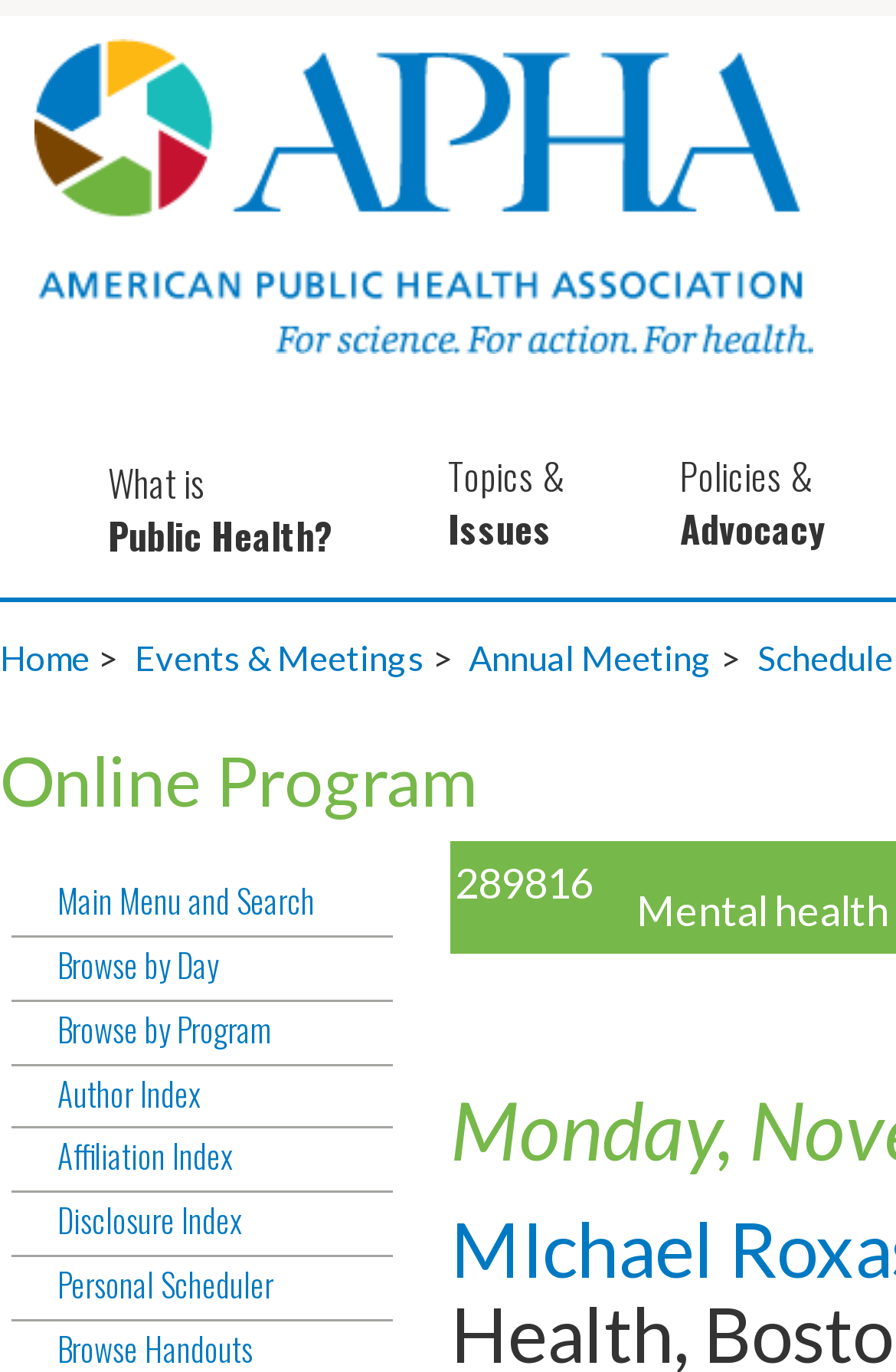Provide a single word or phrase answer to the question: 
What is the main topic of the event?

Public Health